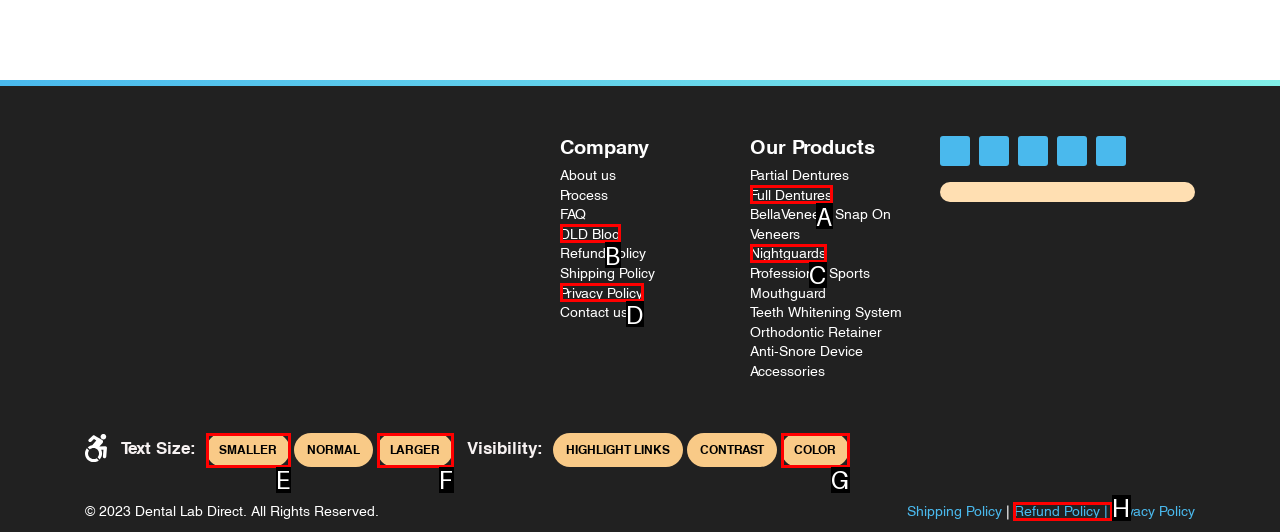Select the appropriate HTML element that needs to be clicked to execute the following task: View Refund Policy. Respond with the letter of the option.

H